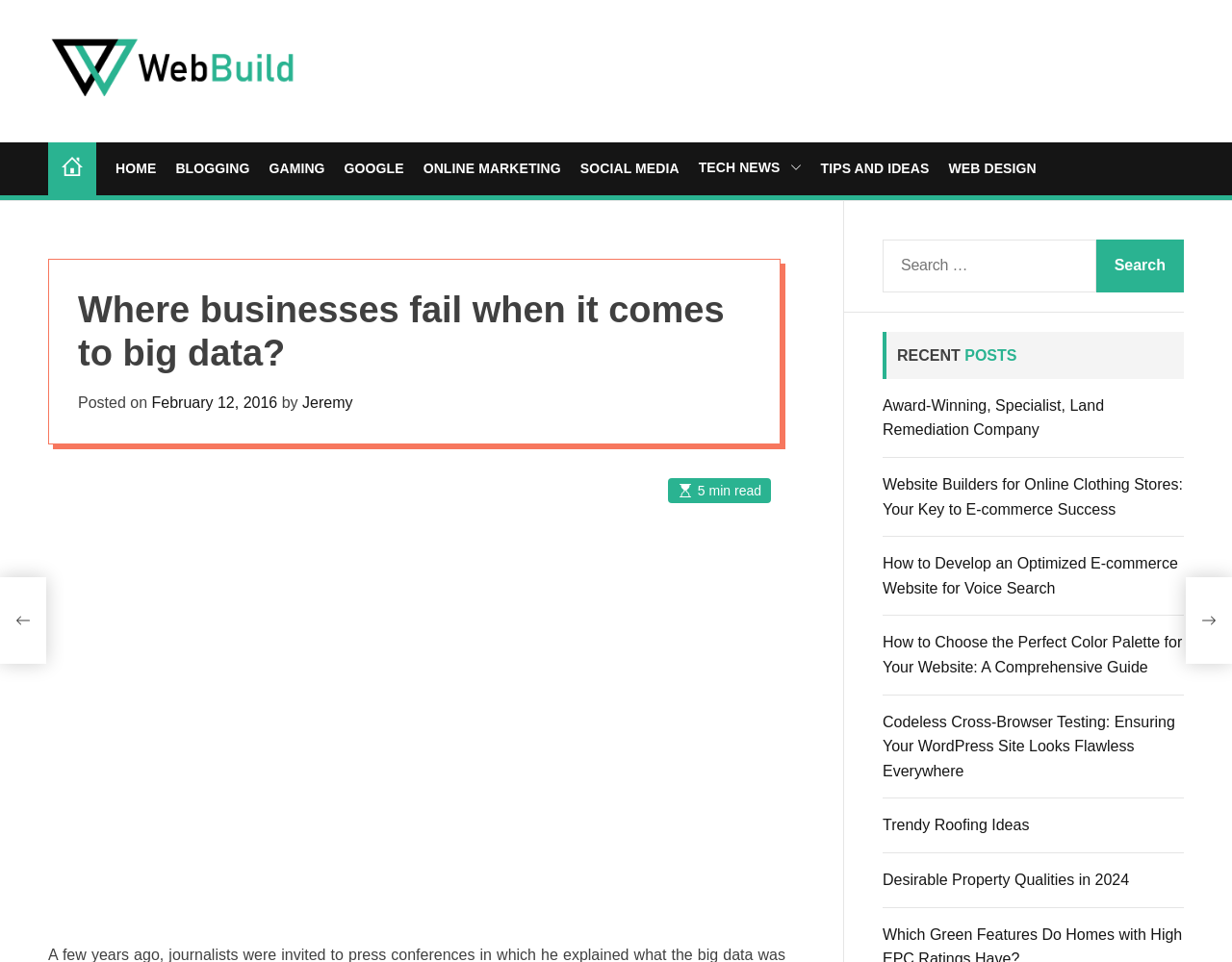What is the name of the website?
We need a detailed and meticulous answer to the question.

I determined the answer by looking at the top-left corner of the webpage, where I found a link with the text 'Web Build'. This suggests that 'Web Build' is the name of the website.